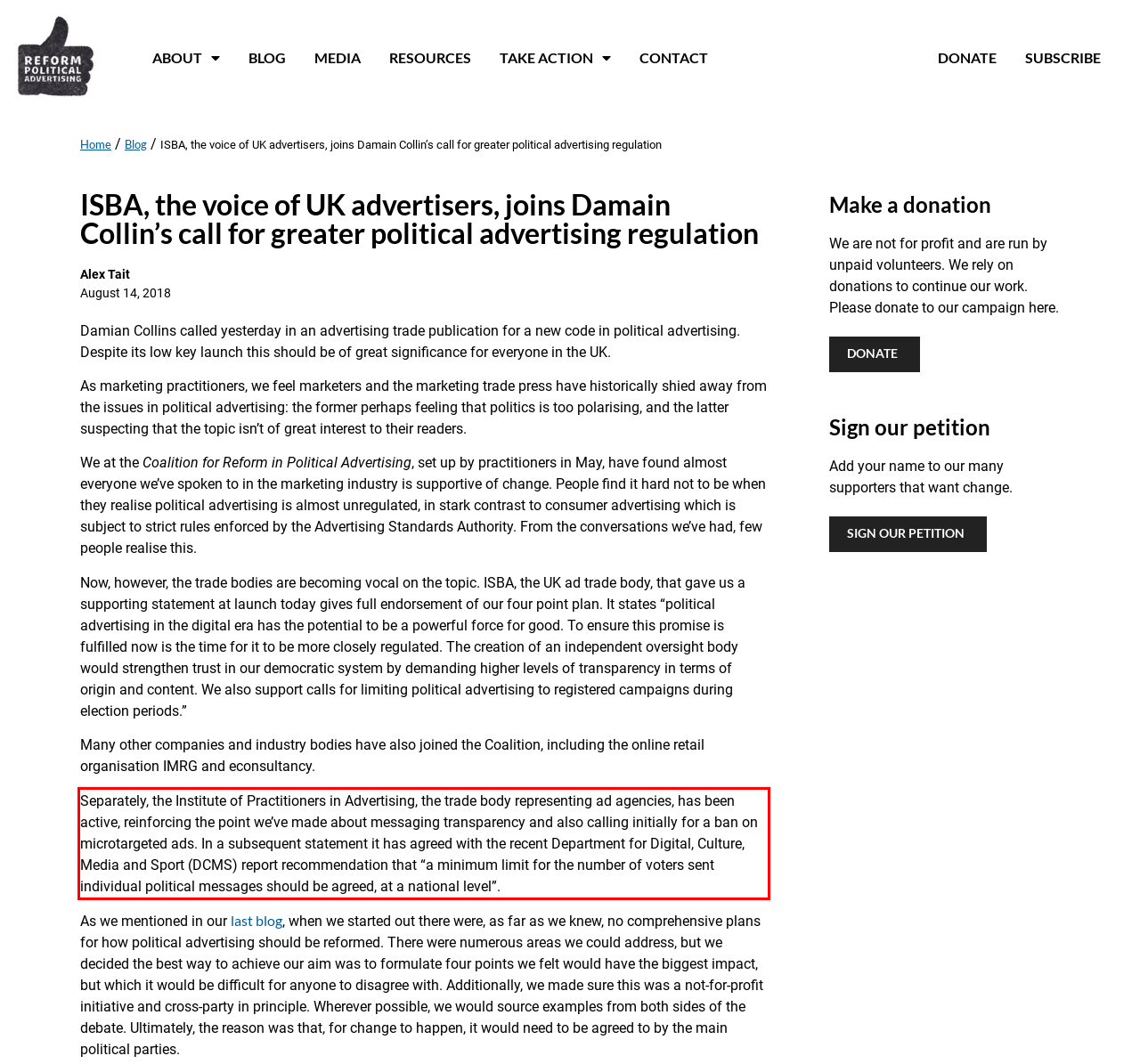Using the provided screenshot of a webpage, recognize and generate the text found within the red rectangle bounding box.

Separately, the Institute of Practitioners in Advertising, the trade body representing ad agencies, has been active, reinforcing the point we’ve made about messaging transparency and also calling initially for a ban on microtargeted ads. In a subsequent statement it has agreed with the recent Department for Digital, Culture, Media and Sport (DCMS) report recommendation that “a minimum limit for the number of voters sent individual political messages should be agreed, at a national level”.